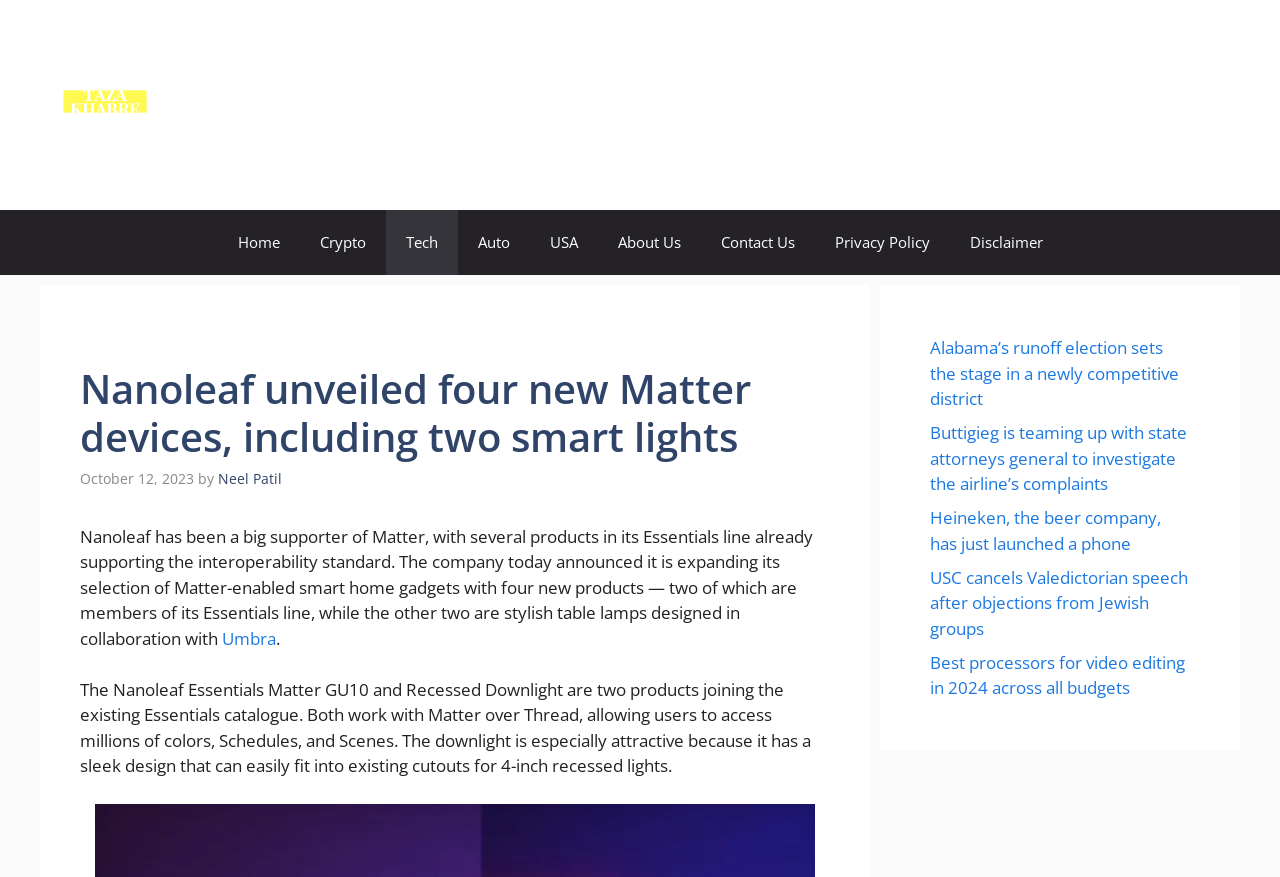Please specify the bounding box coordinates of the clickable region to carry out the following instruction: "Check out 99sauces". The coordinates should be four float numbers between 0 and 1, in the format [left, top, right, bottom].

None